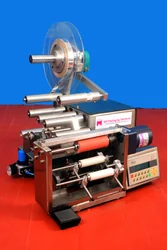What is the primary function of this machine?
Please provide a detailed and comprehensive answer to the question.

The caption explains that the Round Bottle Labeling Machine is designed for efficient labeling of cylindrical containers, and it plays a crucial role in packaging lines by automating the labeling process for various bottle shapes and sizes.